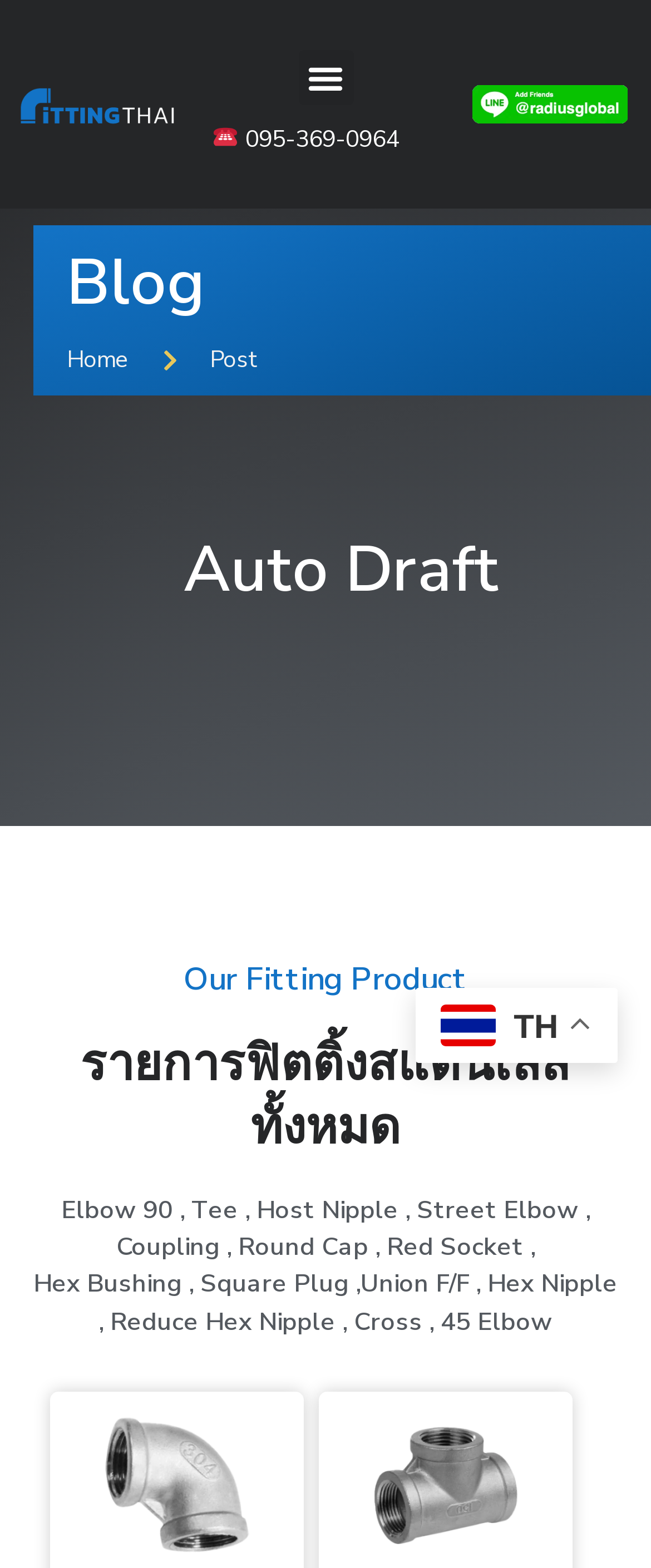Identify the bounding box coordinates for the UI element described by the following text: "Post". Provide the coordinates as four float numbers between 0 and 1, in the format [left, top, right, bottom].

[0.238, 0.218, 0.394, 0.242]